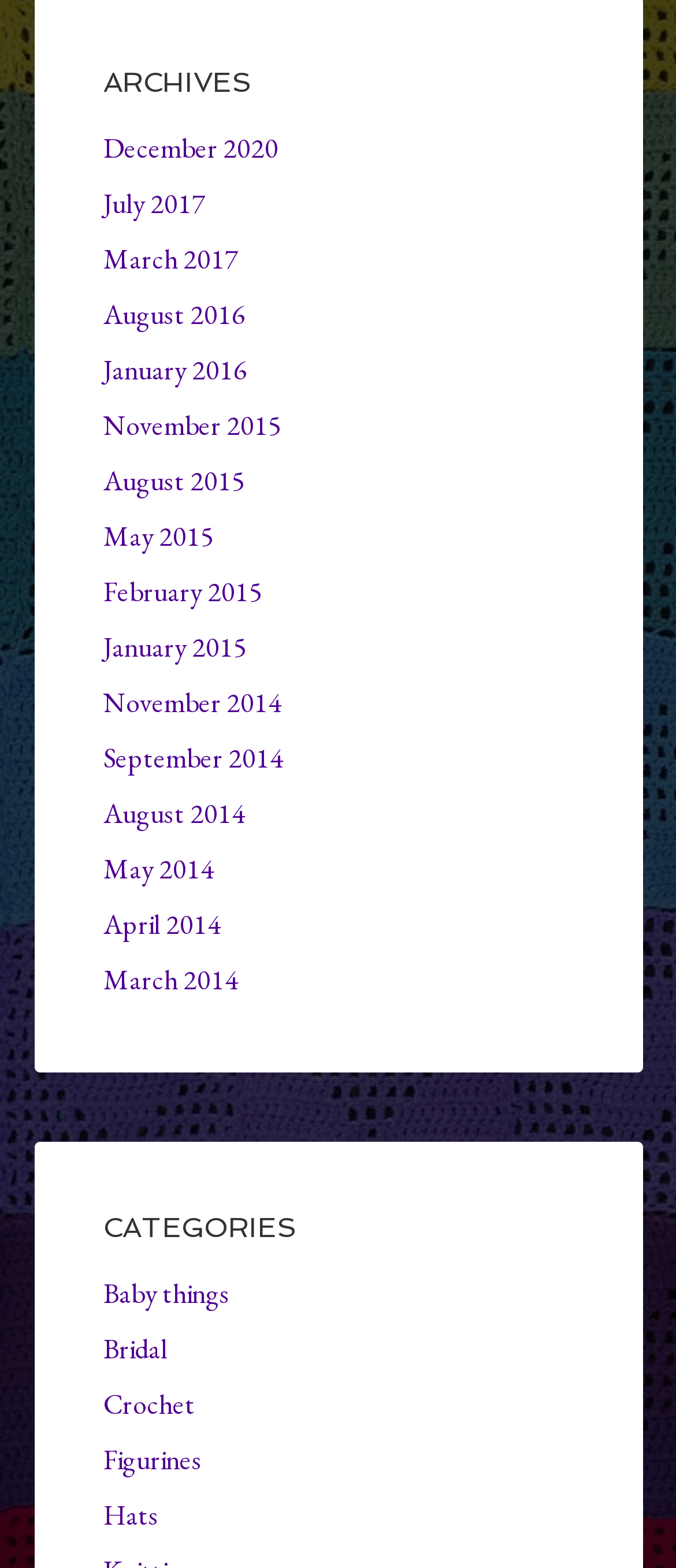What is the earliest month available in the archives?
Provide an in-depth and detailed answer to the question.

I looked at the links under the 'ARCHIVES' heading and found that the earliest month available is January 2014, which is not explicitly listed but can be inferred from the sequence of months.